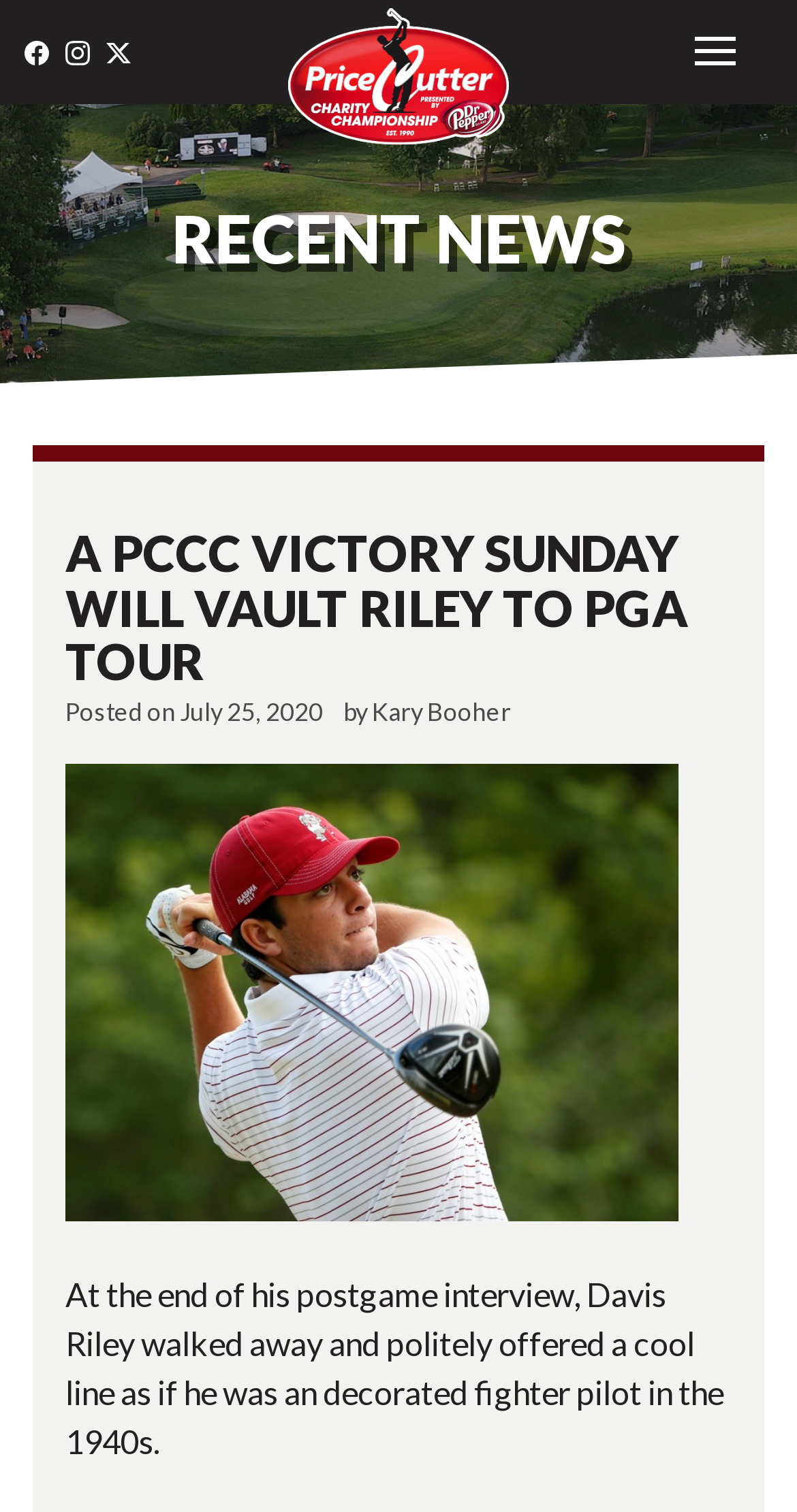Determine the bounding box coordinates for the area that should be clicked to carry out the following instruction: "Expand MENU button".

[0.846, 0.011, 0.949, 0.058]